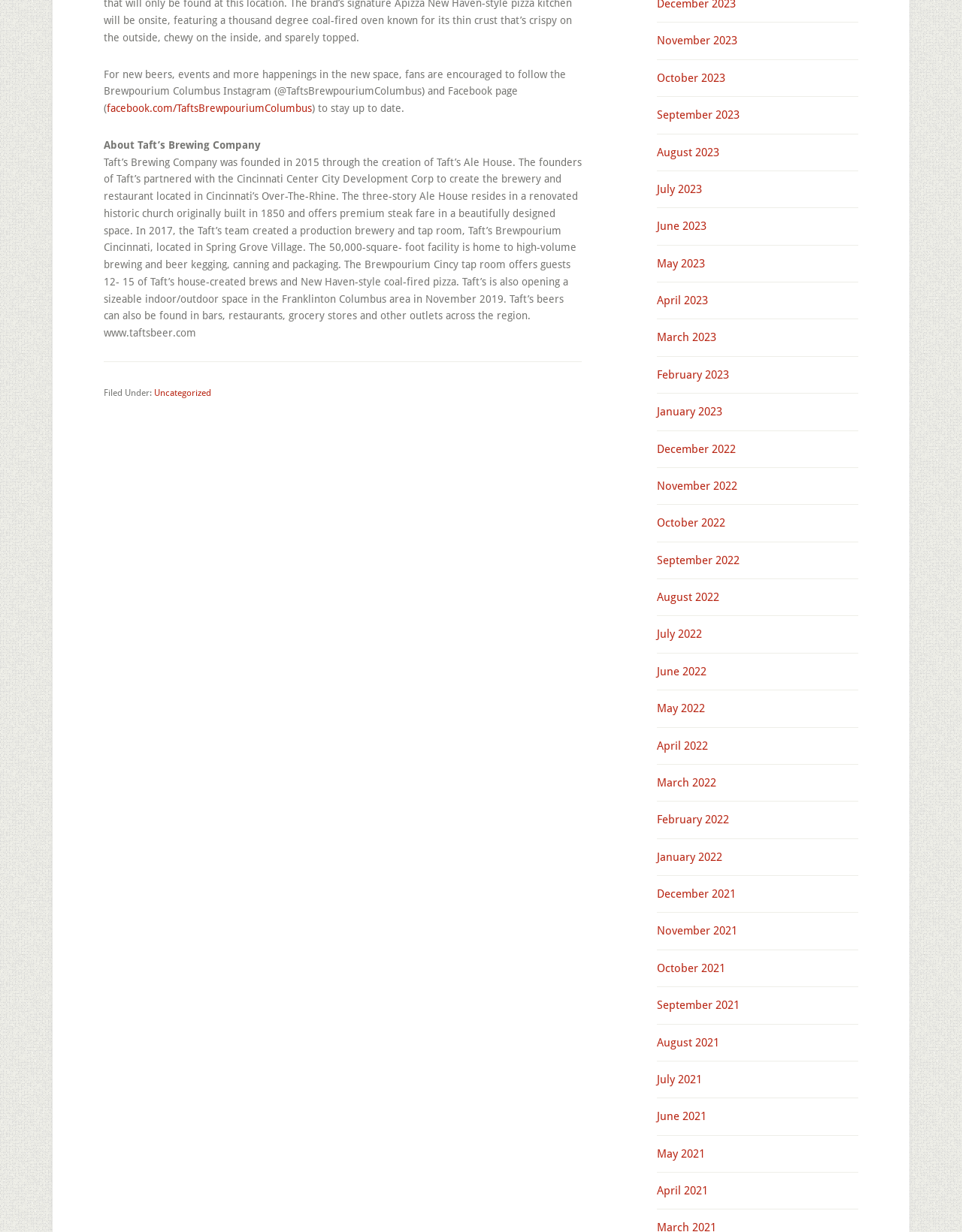From the webpage screenshot, identify the region described by September 2022. Provide the bounding box coordinates as (top-left x, top-left y, bottom-right x, bottom-right y), with each value being a floating point number between 0 and 1.

[0.683, 0.449, 0.769, 0.46]